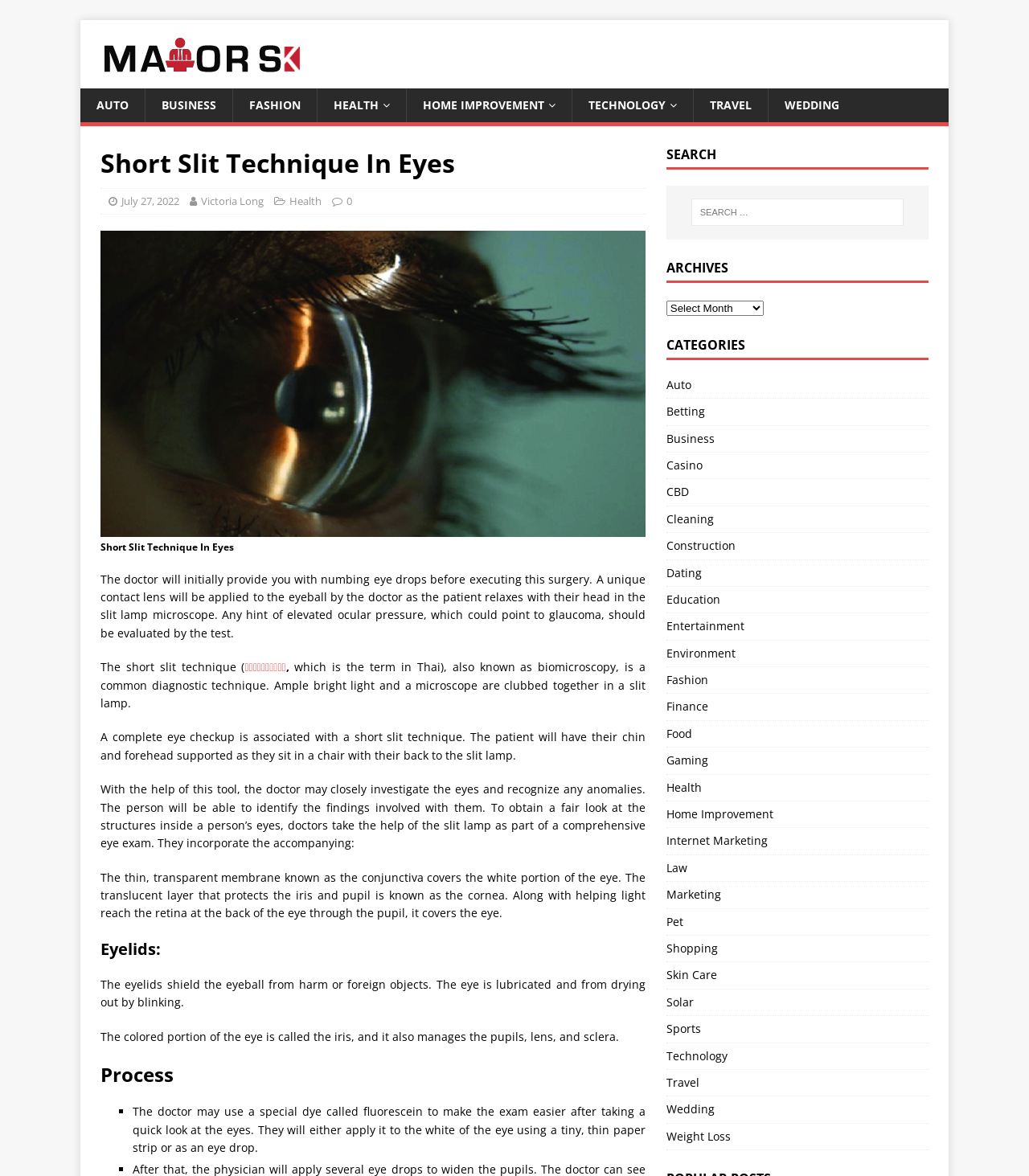Please provide a comprehensive answer to the question below using the information from the image: What is the name of the colored portion of the eye?

The colored portion of the eye is called the iris, which also manages the pupils, lens, and sclera, as described in the text.